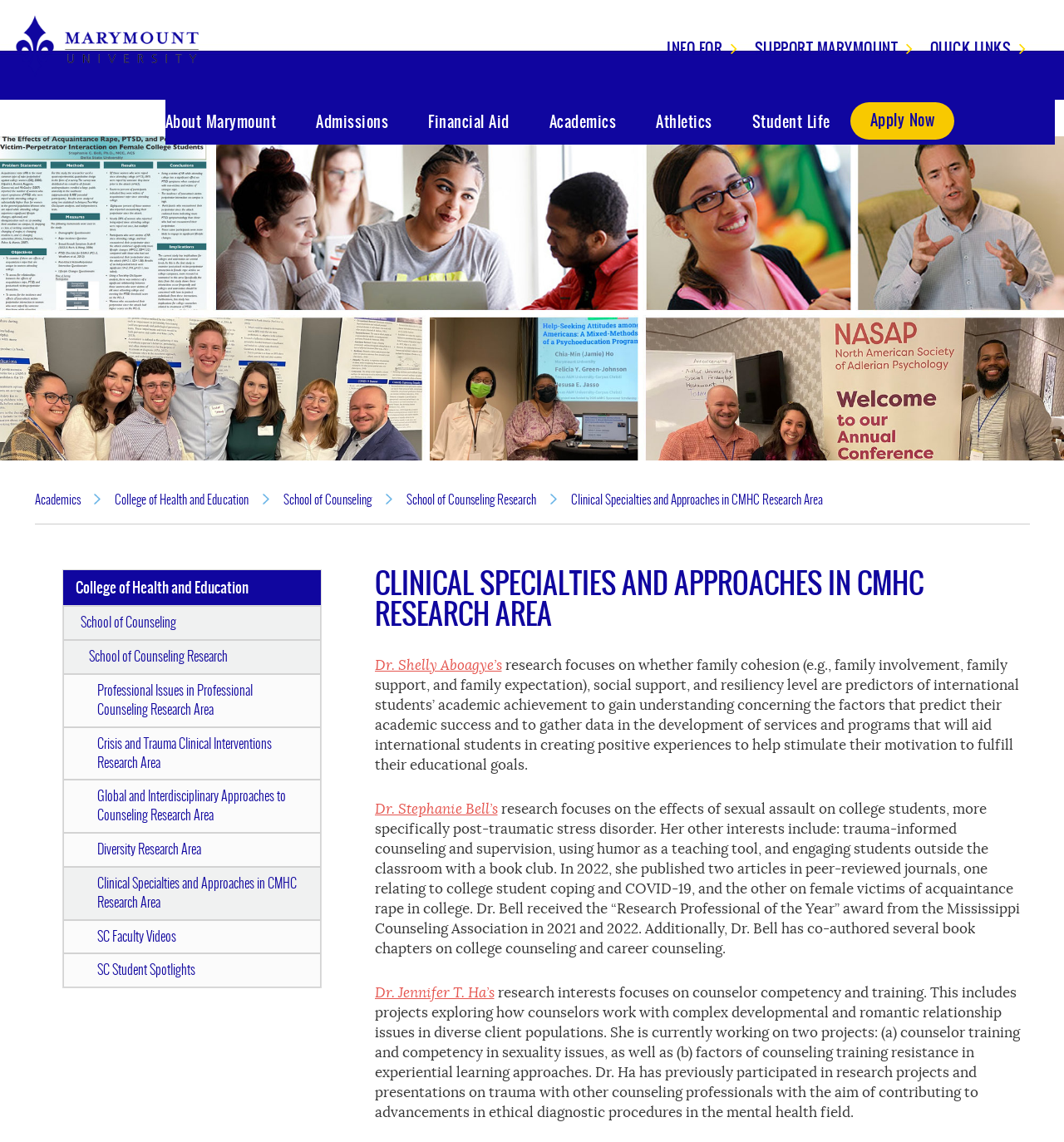Find and provide the bounding box coordinates for the UI element described here: "School of Counseling". The coordinates should be given as four float numbers between 0 and 1: [left, top, right, bottom].

[0.267, 0.429, 0.353, 0.446]